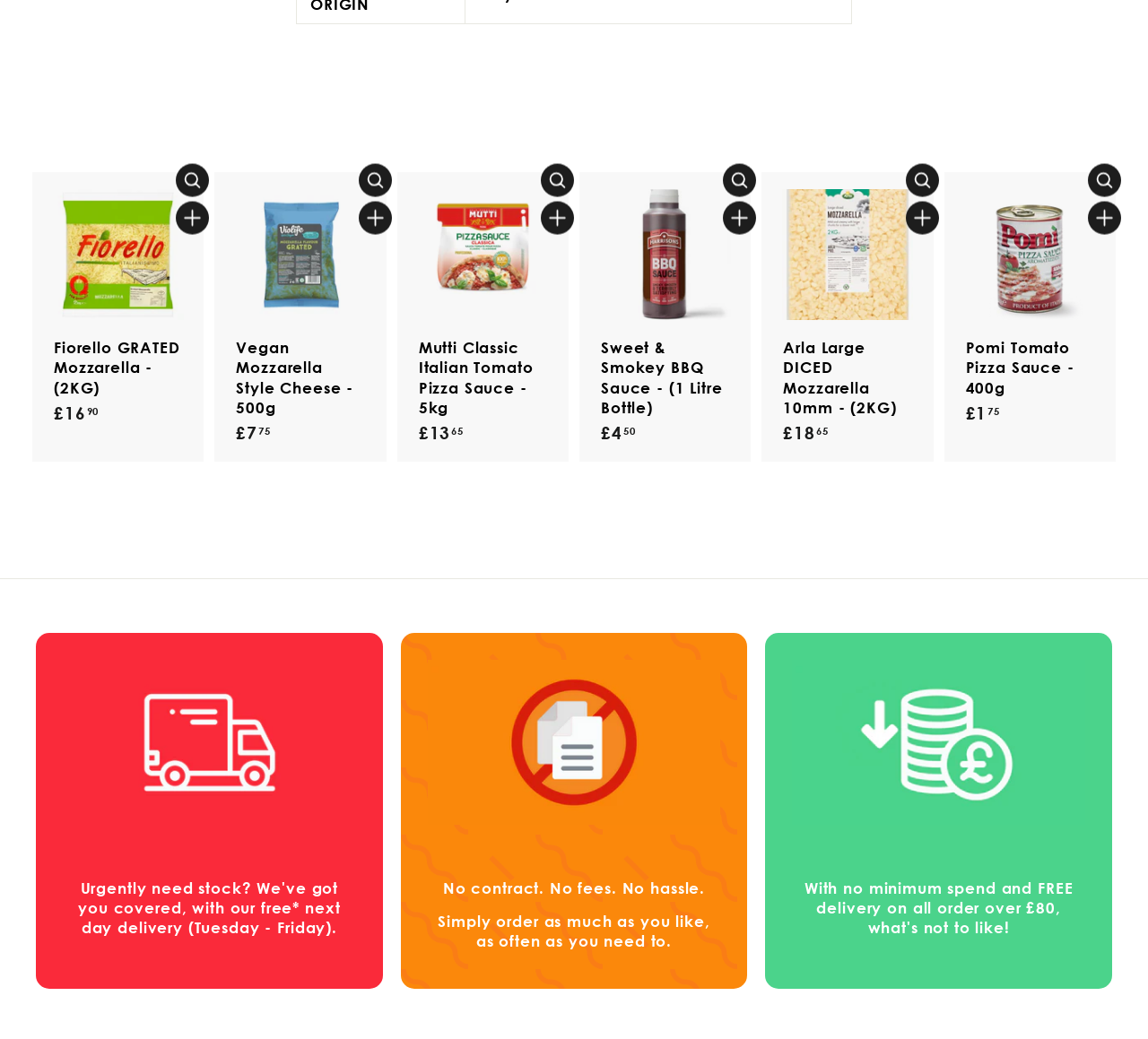Find the bounding box coordinates of the clickable area required to complete the following action: "View the 'Fiorello GRATED Mozzarella - (2KG) £16.90' product".

[0.031, 0.166, 0.174, 0.426]